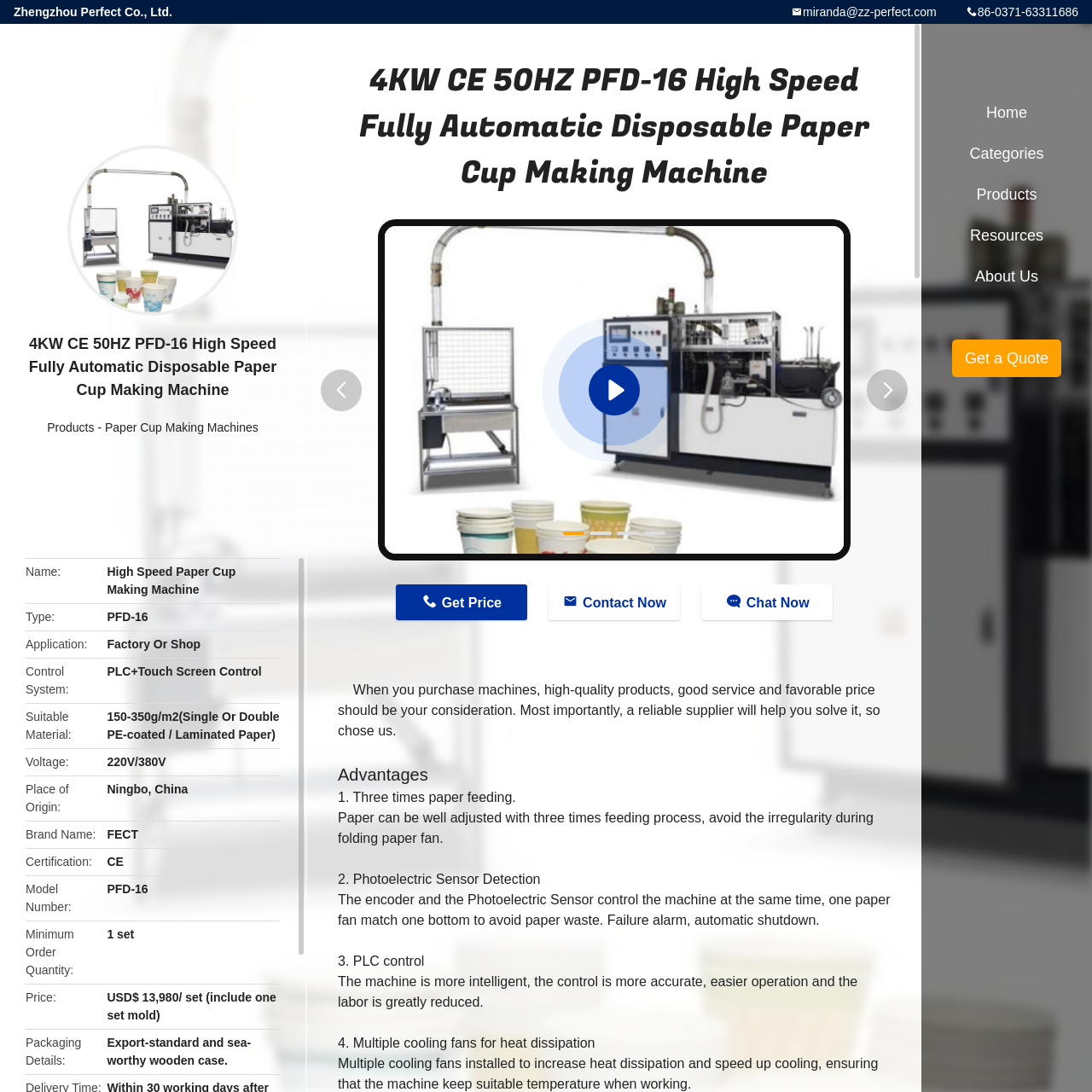Can you provide the bounding box coordinates for the element that should be clicked to implement the instruction: "View products"?

[0.043, 0.385, 0.086, 0.398]